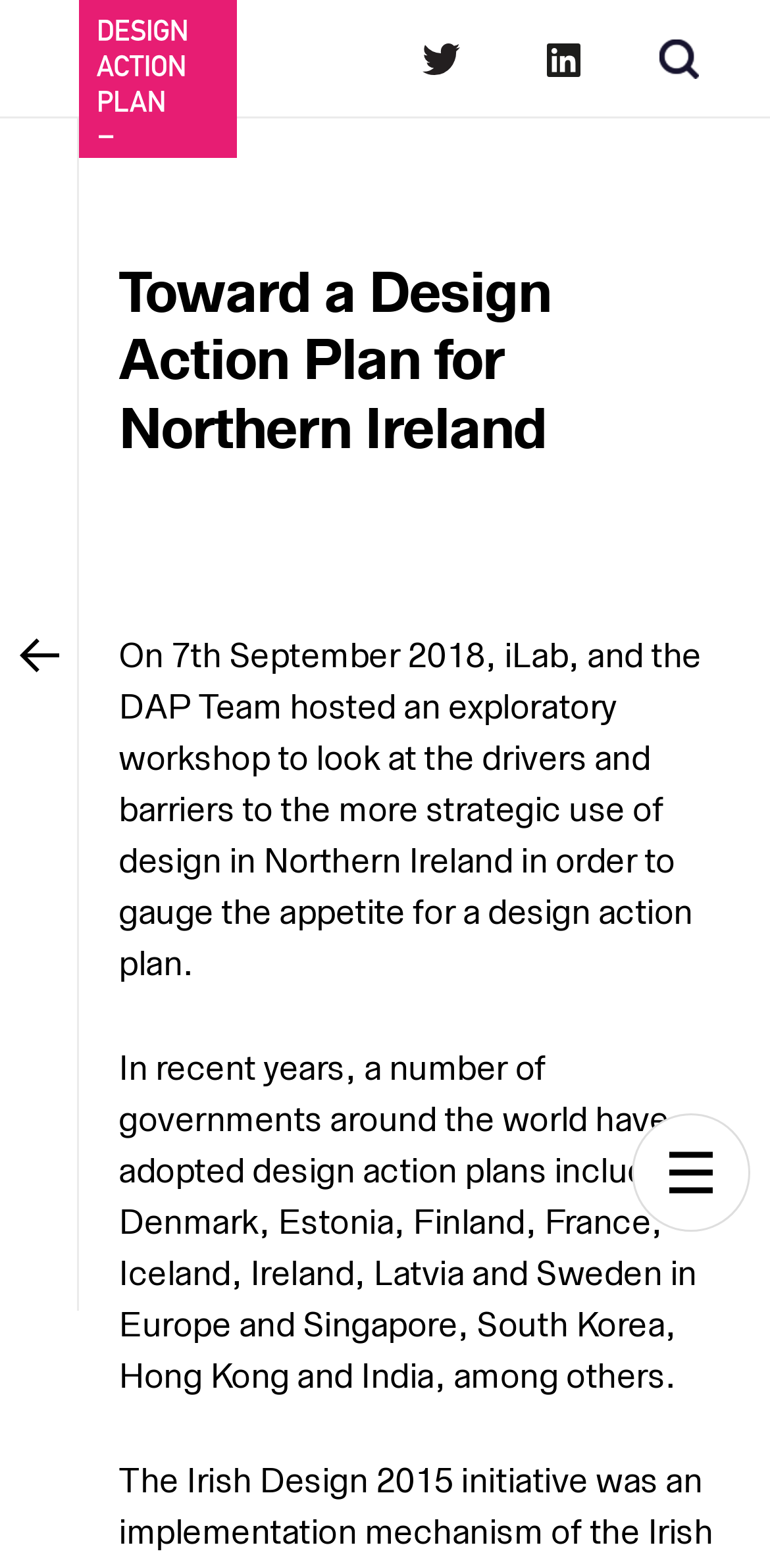How many images are on the webpage?
From the image, respond using a single word or phrase.

2